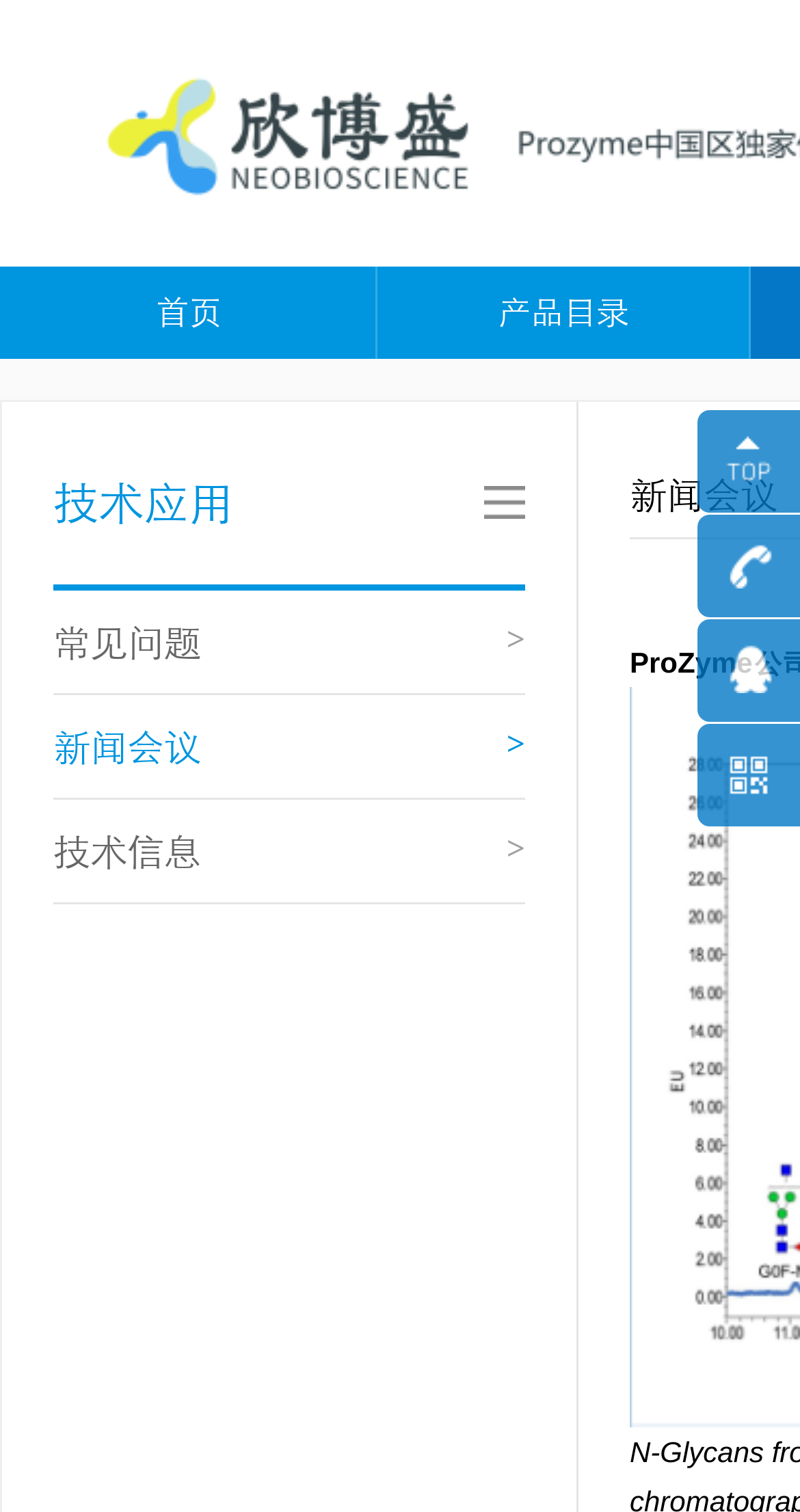What is the purpose of the '>' symbol in the links?
Offer a detailed and exhaustive answer to the question.

I observed that the links '常见问题 >', '新闻会议 >', and '技术信息 >' all have a '>' symbol at the end. This symbol is likely indicating that these links have a dropdown menu or submenu, which is a common convention in web design.